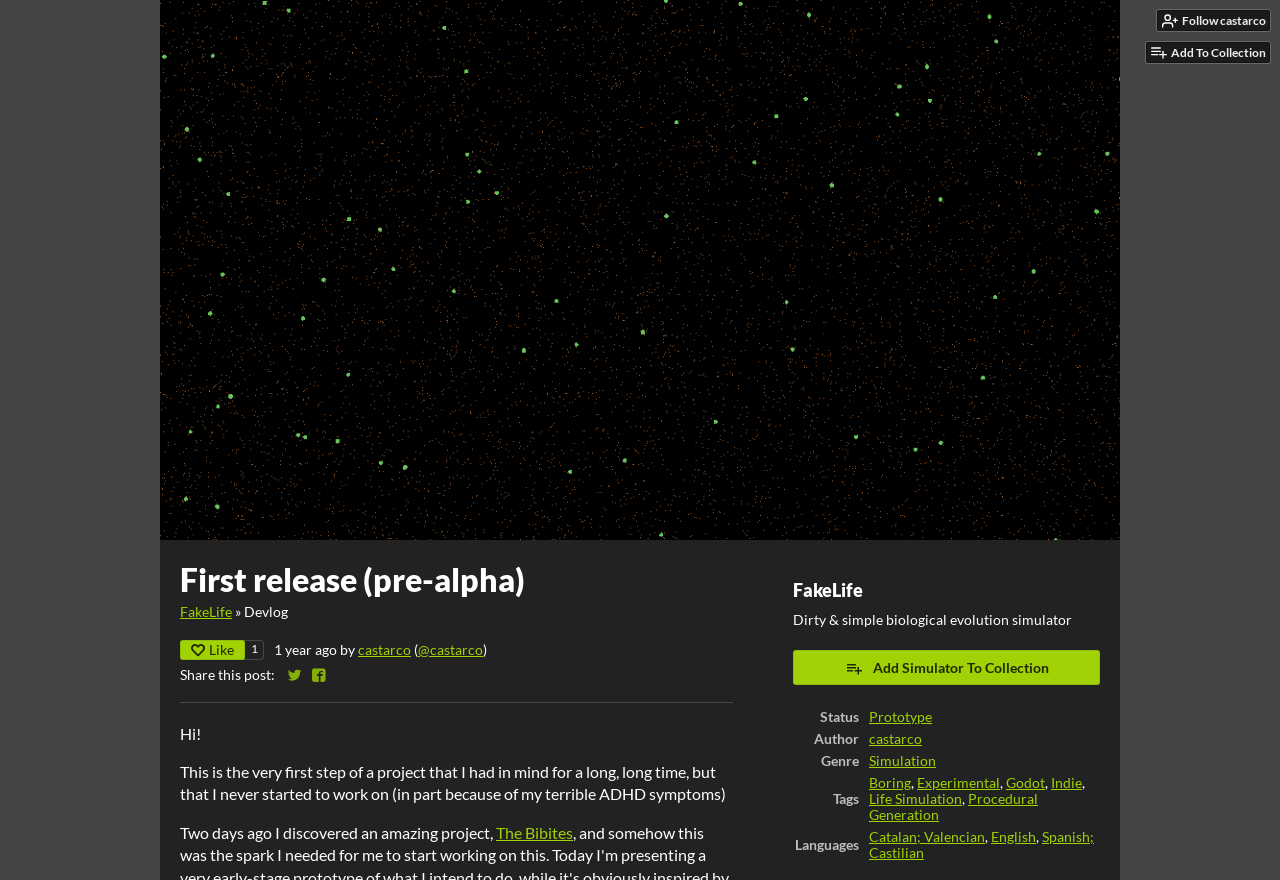Find the bounding box coordinates of the area that needs to be clicked in order to achieve the following instruction: "Add Simulator To Collection". The coordinates should be specified as four float numbers between 0 and 1, i.e., [left, top, right, bottom].

[0.62, 0.738, 0.859, 0.778]